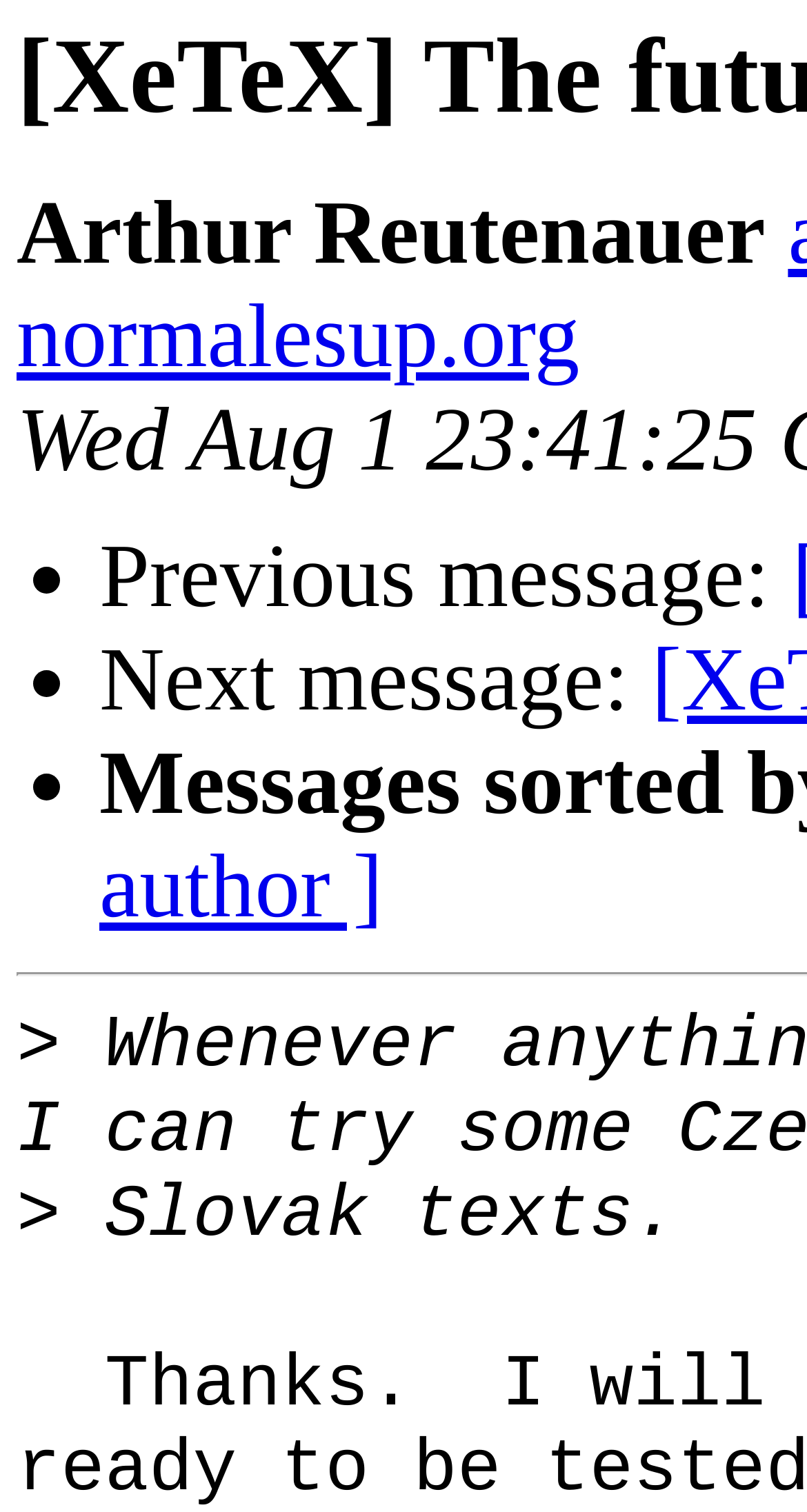What is the topic of the message?
Look at the image and construct a detailed response to the question.

I found the StaticText element 'Slovak texts.
' which is located near the bottom of the webpage, indicating that the topic of the message is related to Slovak texts.